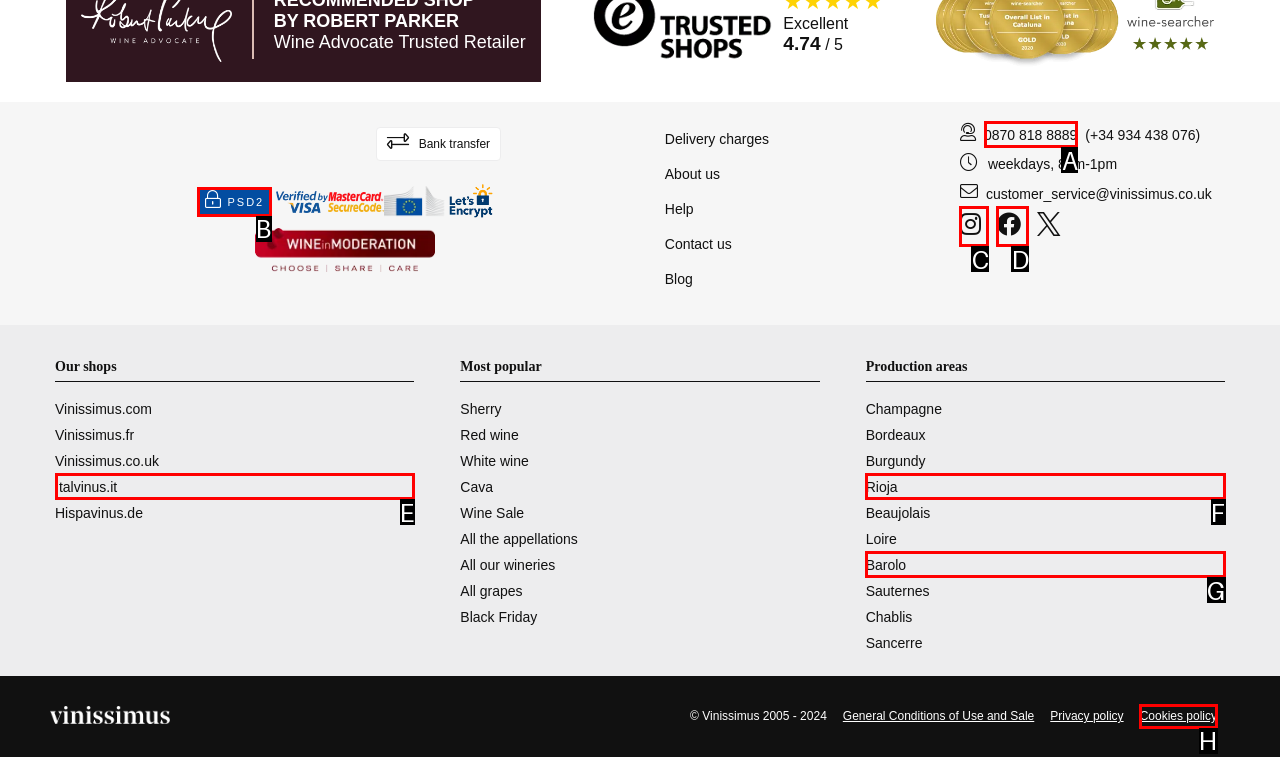Identify the correct option to click in order to complete this task: Click the Facebook link
Answer with the letter of the chosen option directly.

A